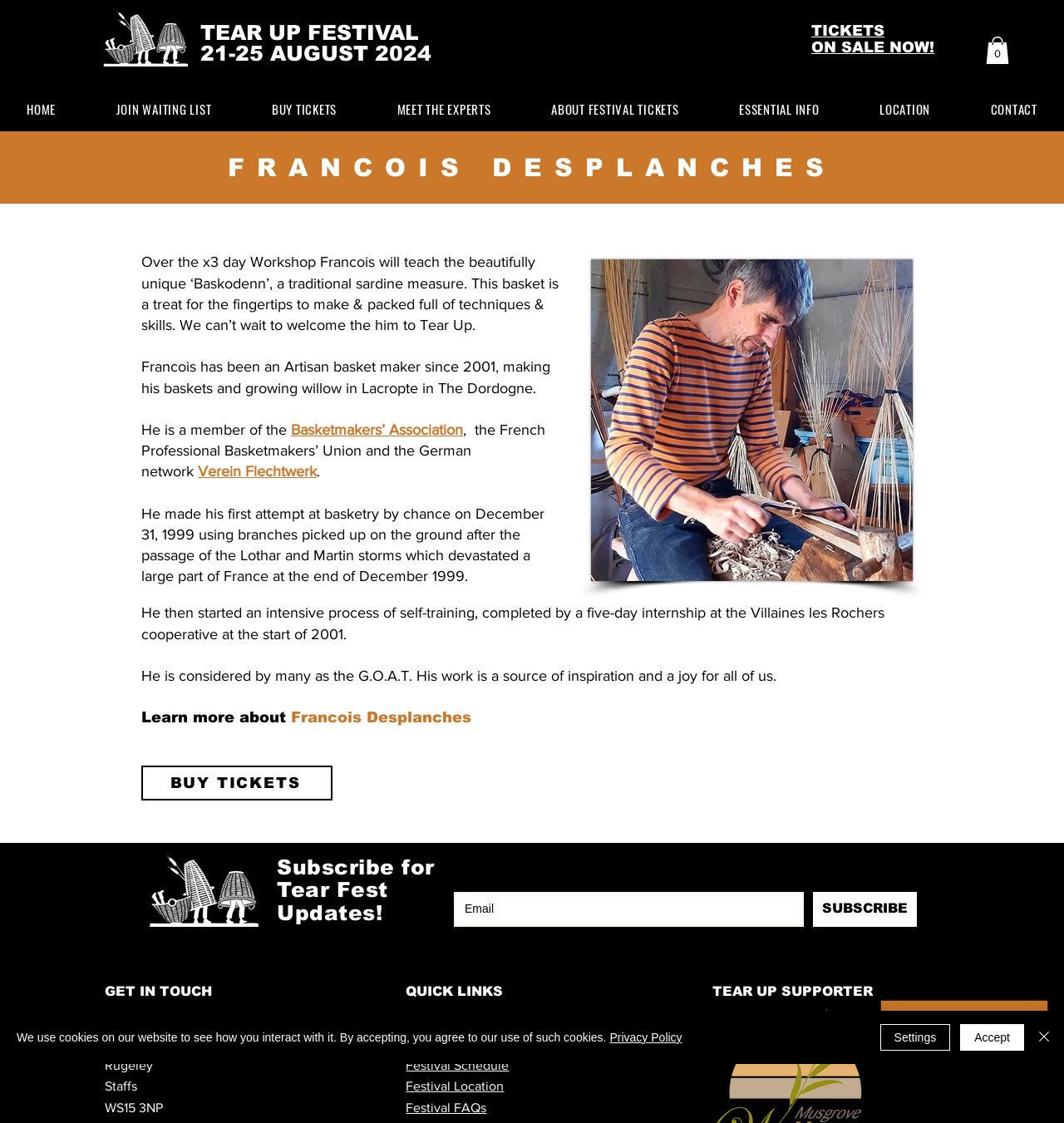What is the name of the festival?
Using the picture, provide a one-word or short phrase answer.

Tear Up Festival